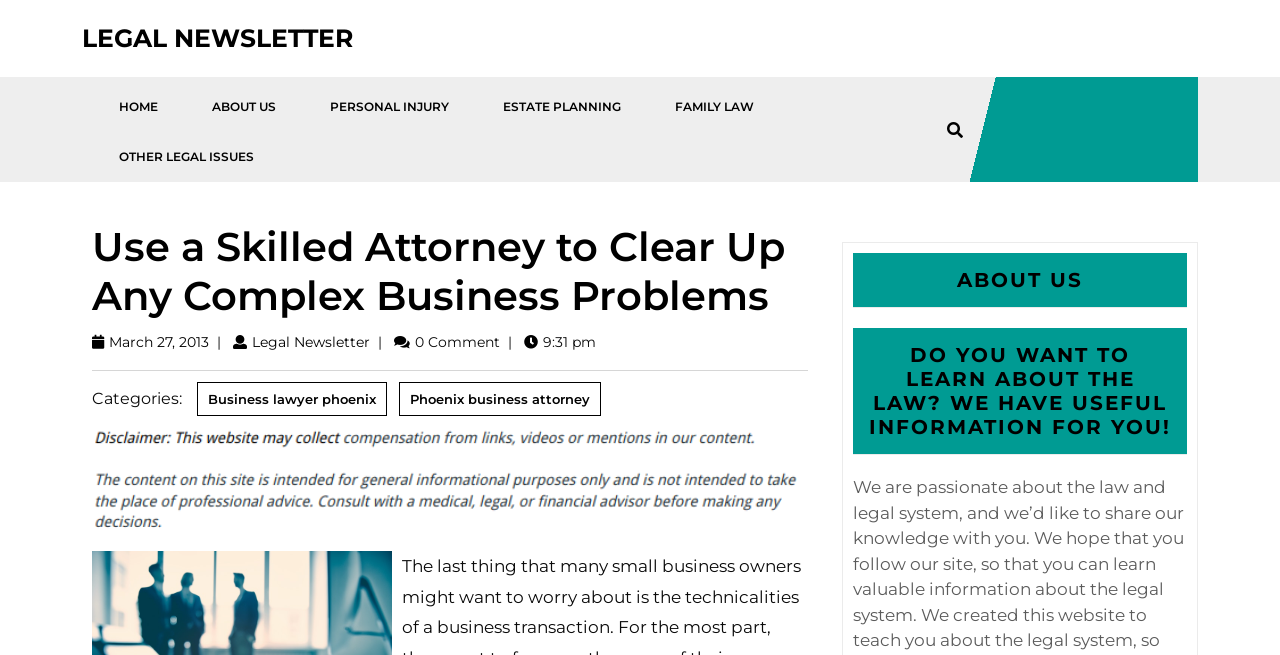Use a single word or phrase to answer the question: What is the tone of the webpage?

Professional